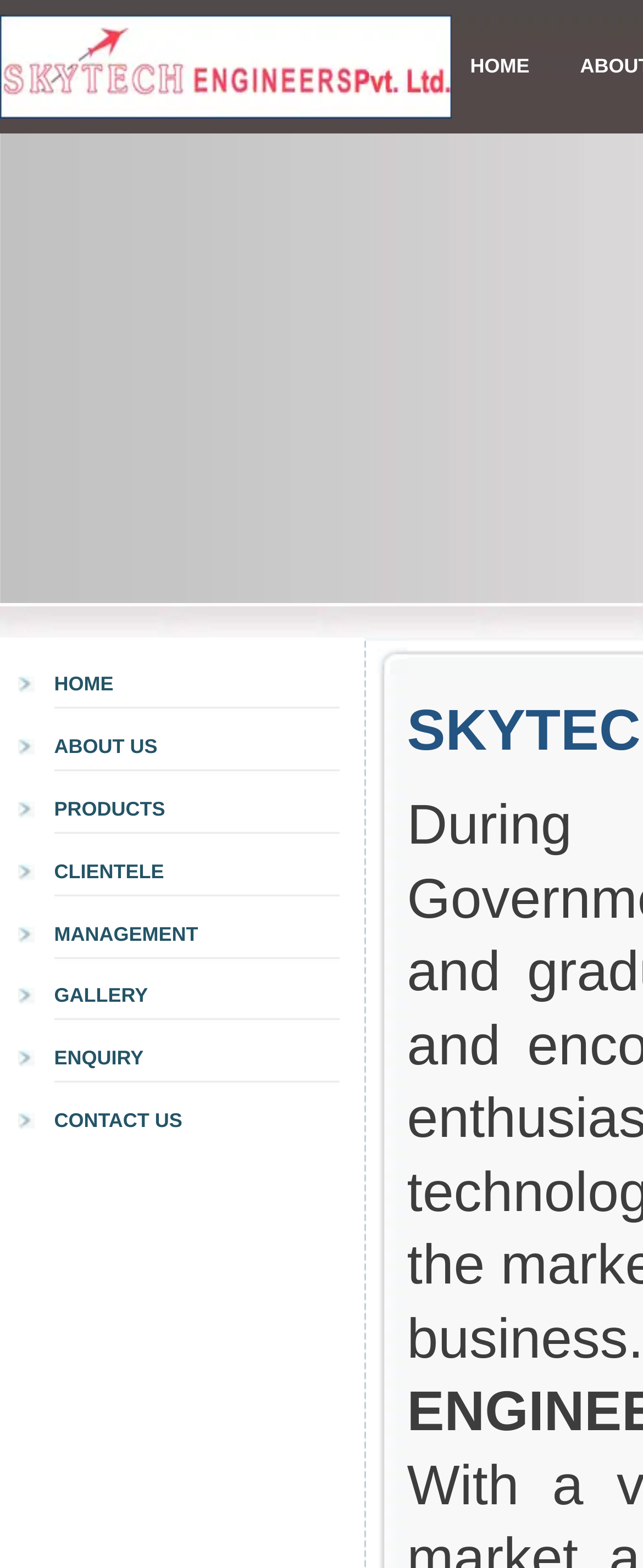Refer to the screenshot and answer the following question in detail:
What is the first menu item?

The first menu item is 'HOME', which is located in the top-left corner of the webpage, and is the first item in the table of menu items.